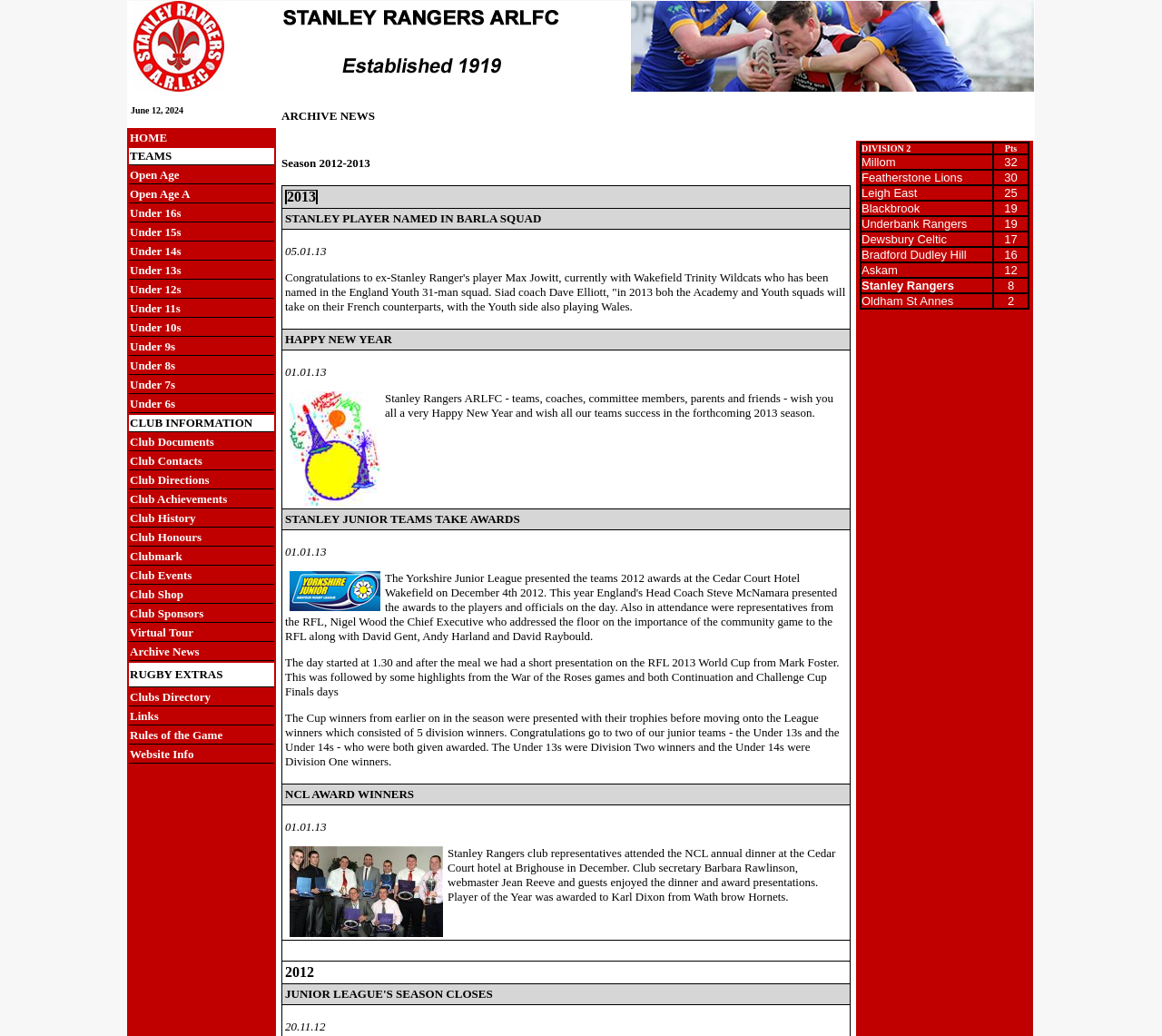Given the element description alt="Stanley Rangers ARLFC", identify the bounding box coordinates for the UI element on the webpage screenshot. The format should be (top-left x, top-left y, bottom-right x, bottom-right y), with values between 0 and 1.

[0.109, 0.076, 0.891, 0.091]